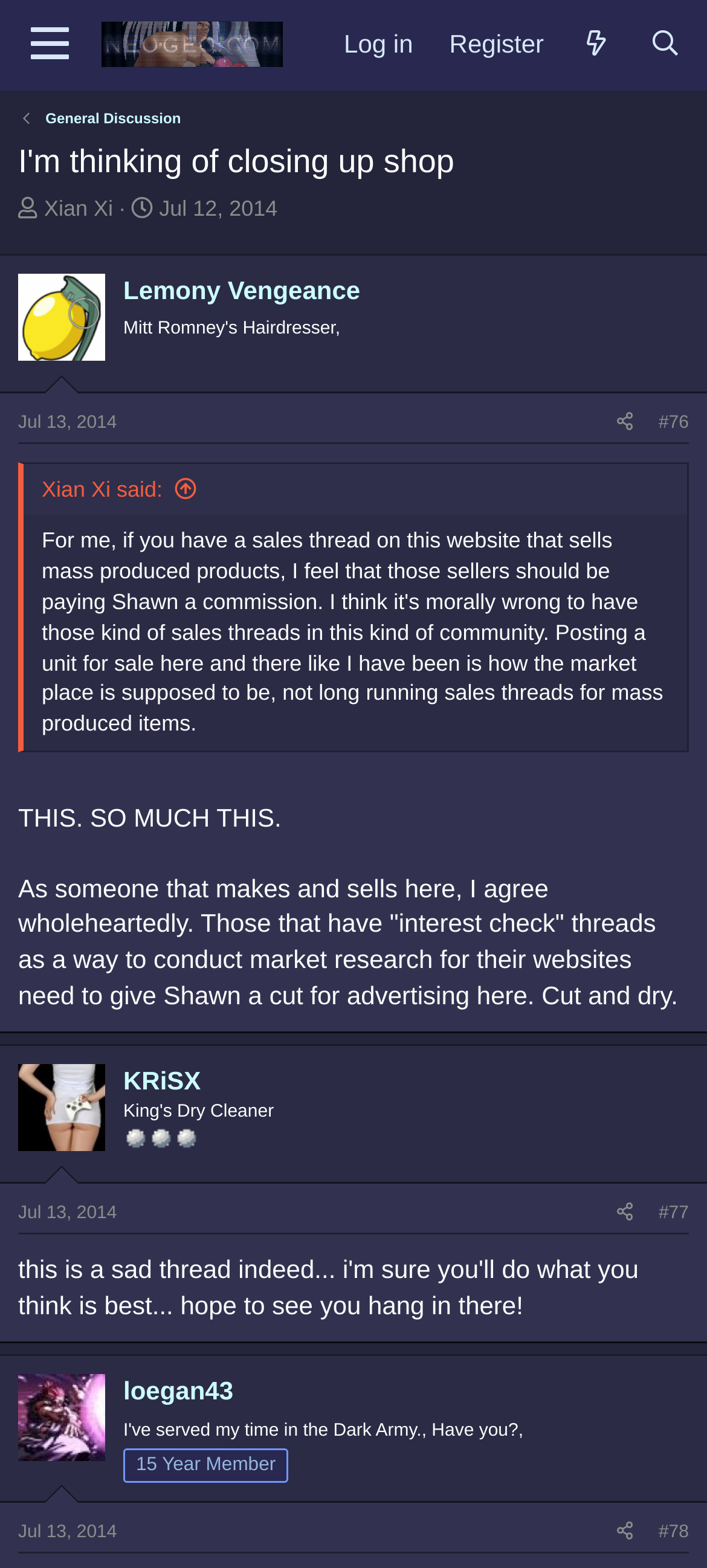What is the headline of the webpage?

I'm thinking of closing up shop